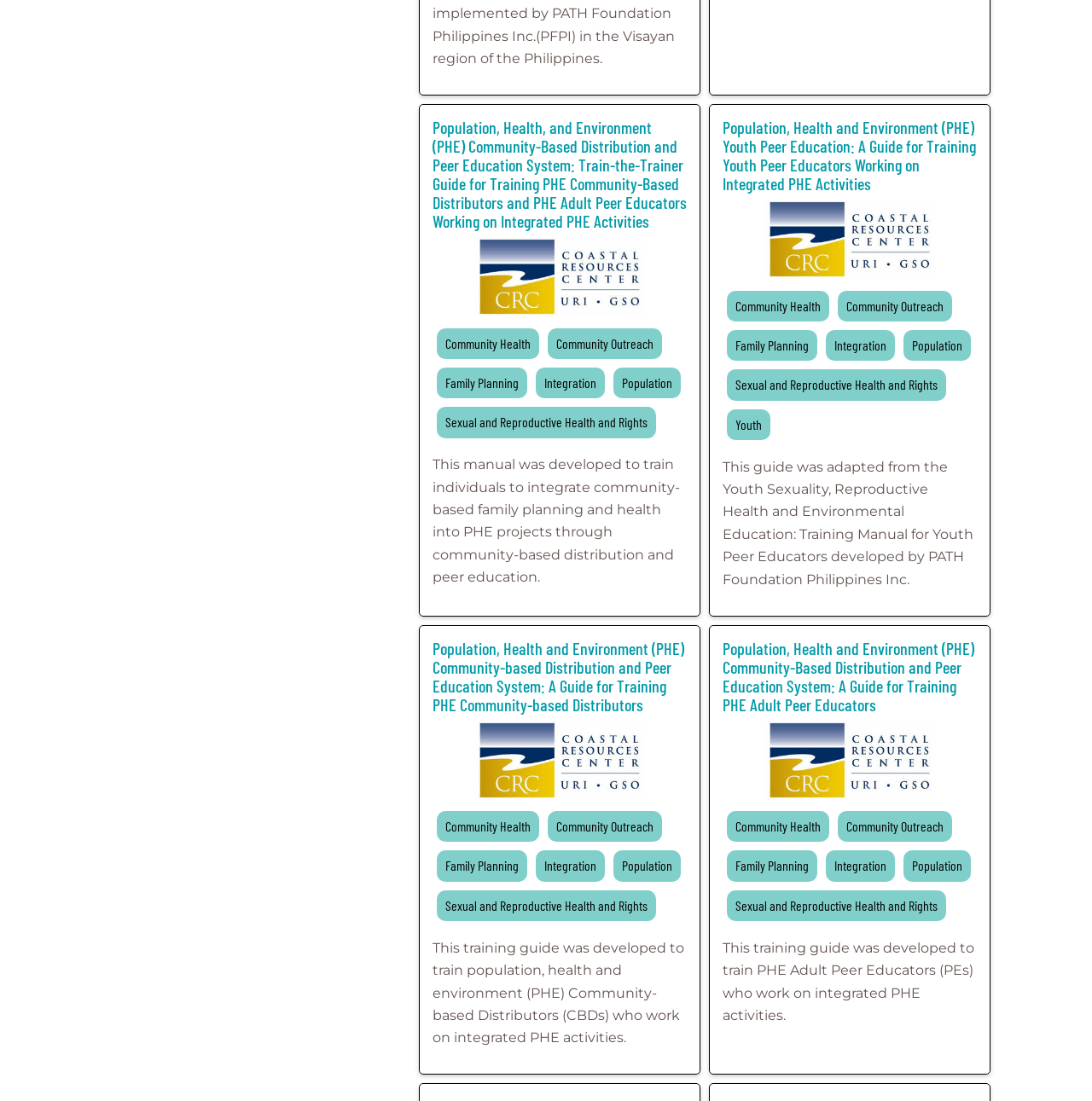Bounding box coordinates should be in the format (top-left x, top-left y, bottom-right x, bottom-right y) and all values should be floating point numbers between 0 and 1. Determine the bounding box coordinate for the UI element described as: title="EUROALARM"

None